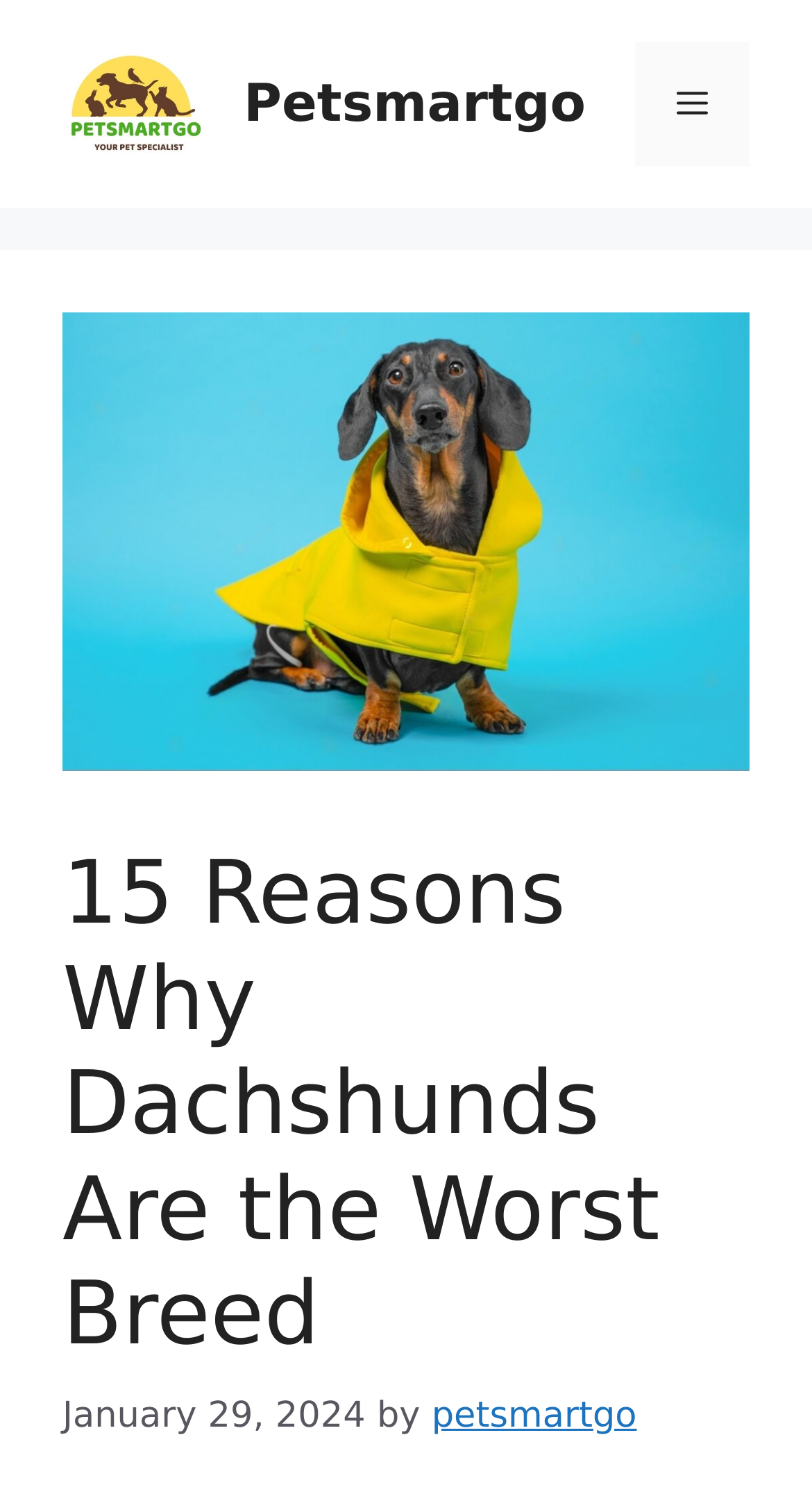Extract the main title from the webpage and generate its text.

15 Reasons Why Dachshunds Are the Worst Breed